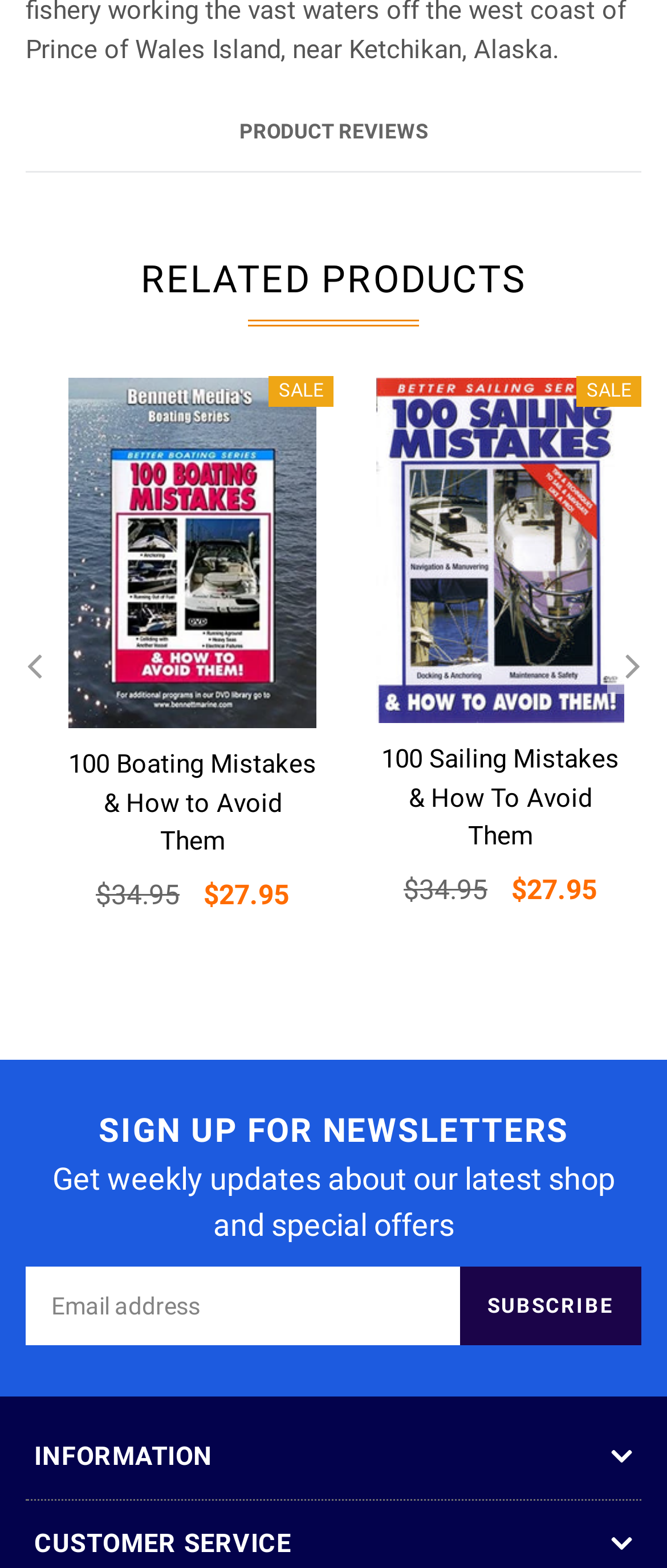Identify the bounding box coordinates for the element that needs to be clicked to fulfill this instruction: "Click the 'Previous' button". Provide the coordinates in the format of four float numbers between 0 and 1: [left, top, right, bottom].

[0.013, 0.409, 0.09, 0.442]